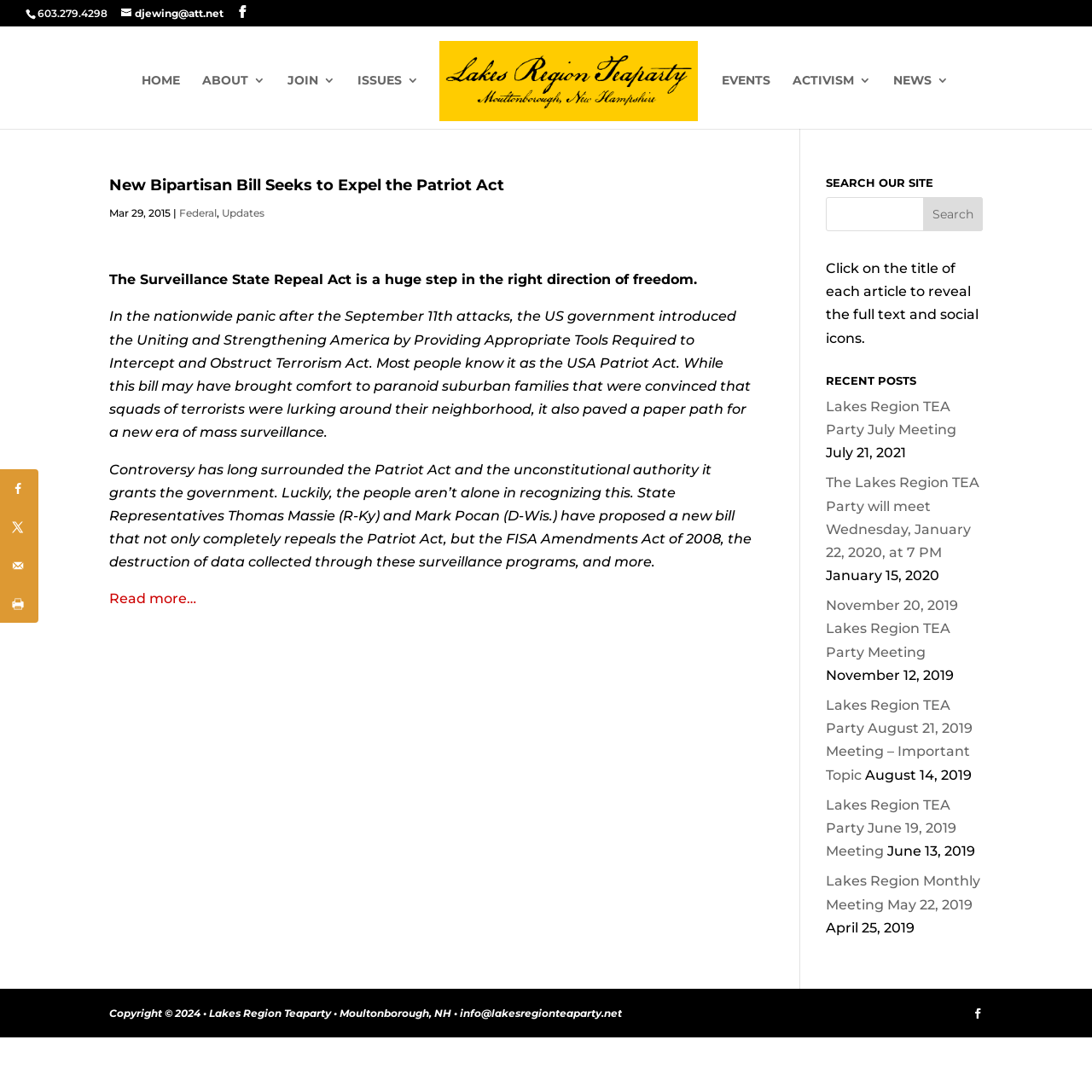Using the element description Read more…, predict the bounding box coordinates for the UI element. Provide the coordinates in (top-left x, top-left y, bottom-right x, bottom-right y) format with values ranging from 0 to 1.

[0.1, 0.541, 0.18, 0.556]